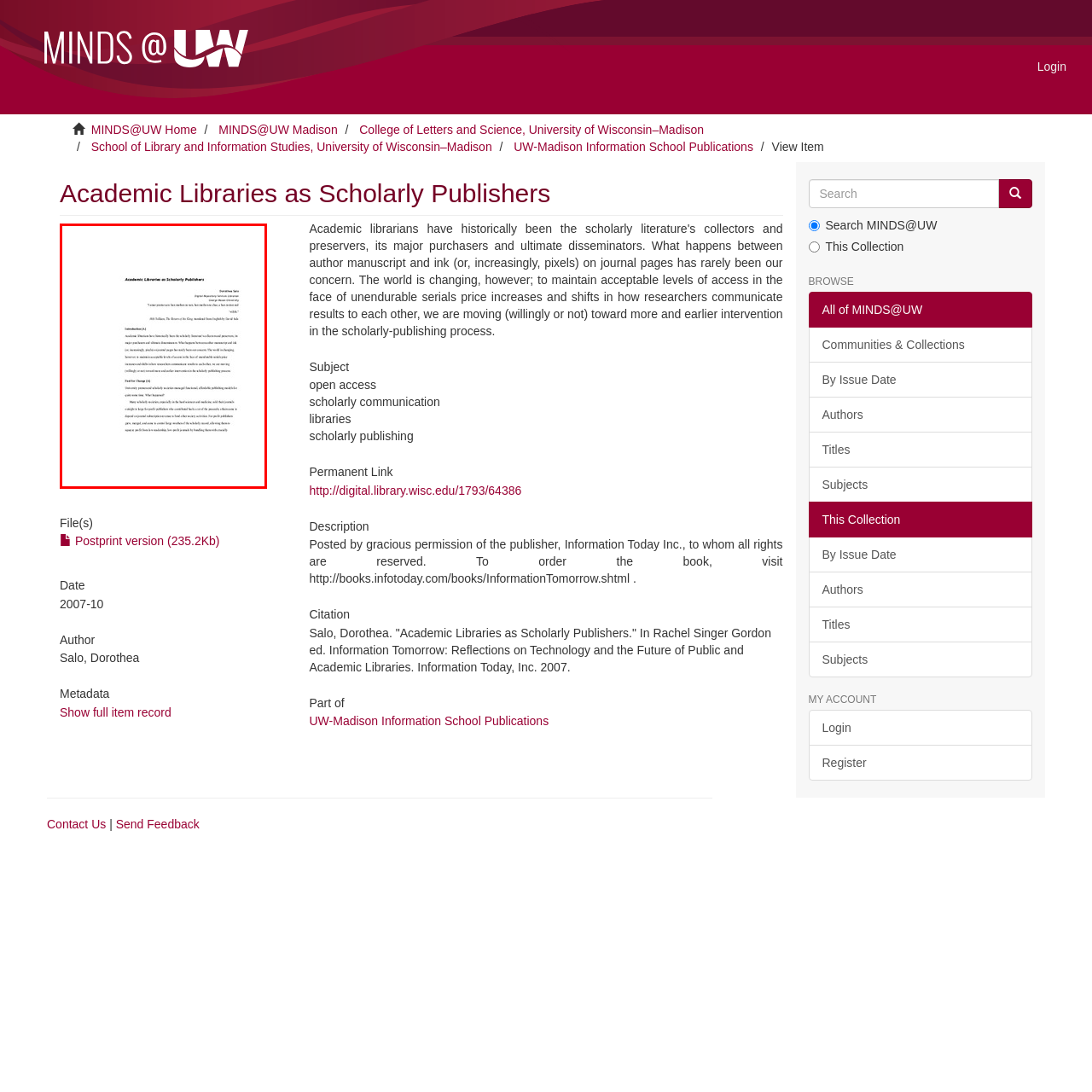Who is the author of the paper?
Please examine the image within the red bounding box and provide a comprehensive answer based on the visual details you observe.

The author's name is displayed below the title of the paper, along with their affiliation, indicating that the paper is a scholarly work written by Dorothea Salo.